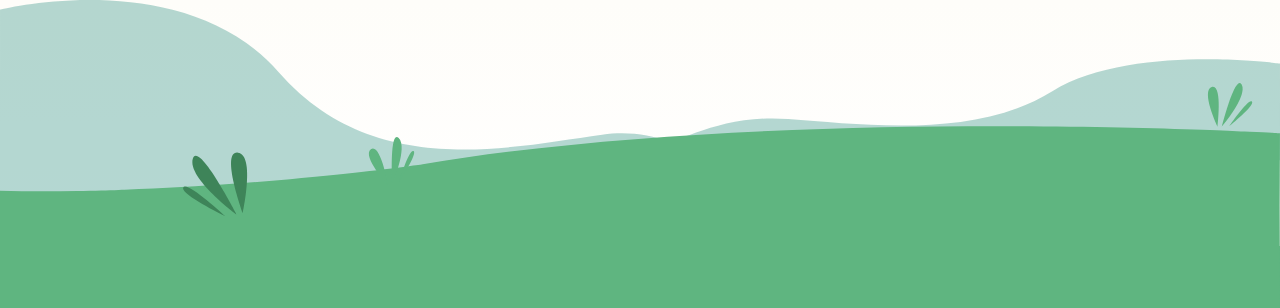What is the mood evoked by the image?
Look at the screenshot and provide an in-depth answer.

The caption states that the image has a 'peaceful atmosphere', which suggests that the mood evoked by the image is peaceful and calming.